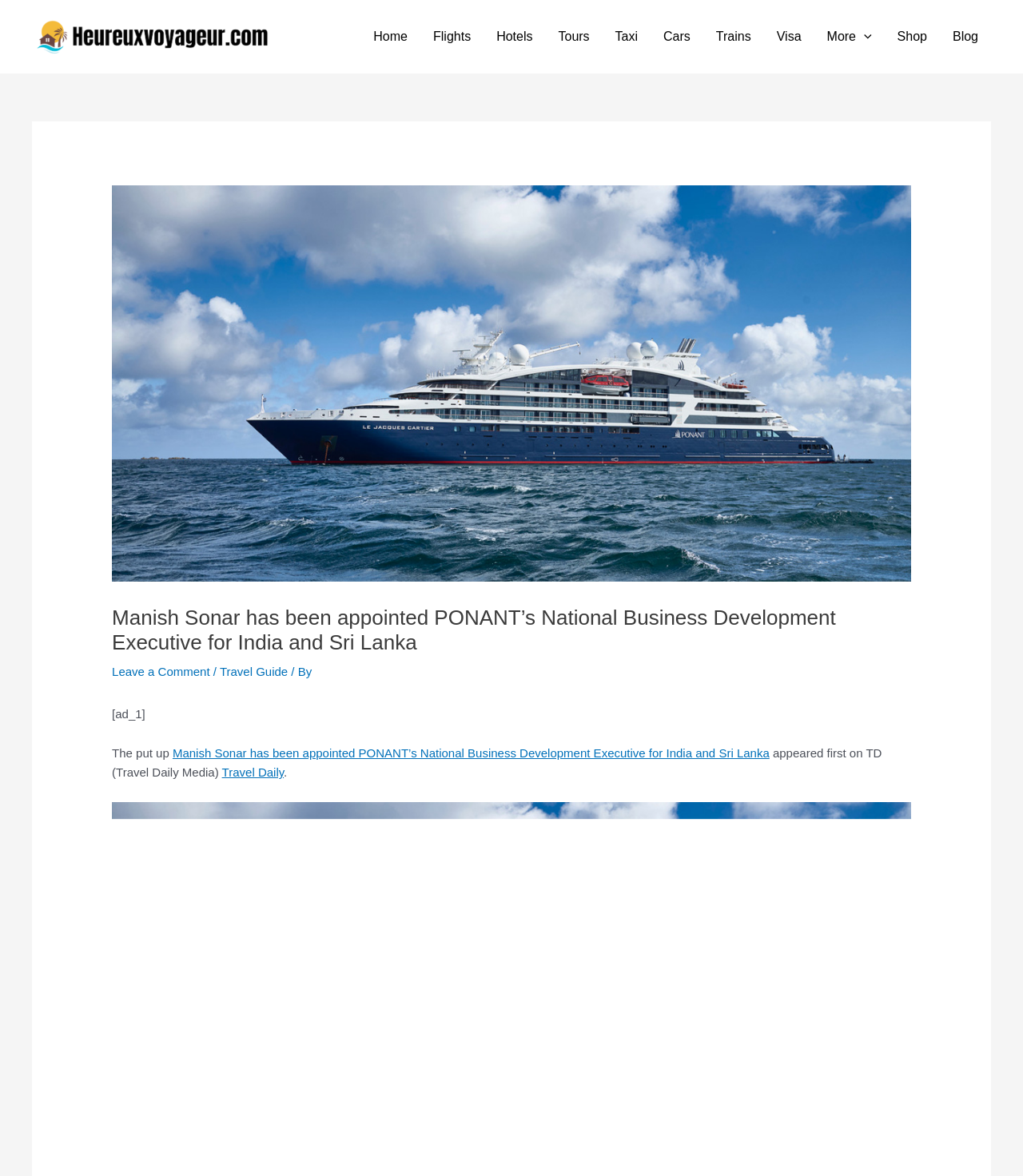Locate the bounding box coordinates of the region to be clicked to comply with the following instruction: "Click on the 'Home' link". The coordinates must be four float numbers between 0 and 1, in the form [left, top, right, bottom].

[0.353, 0.007, 0.411, 0.055]